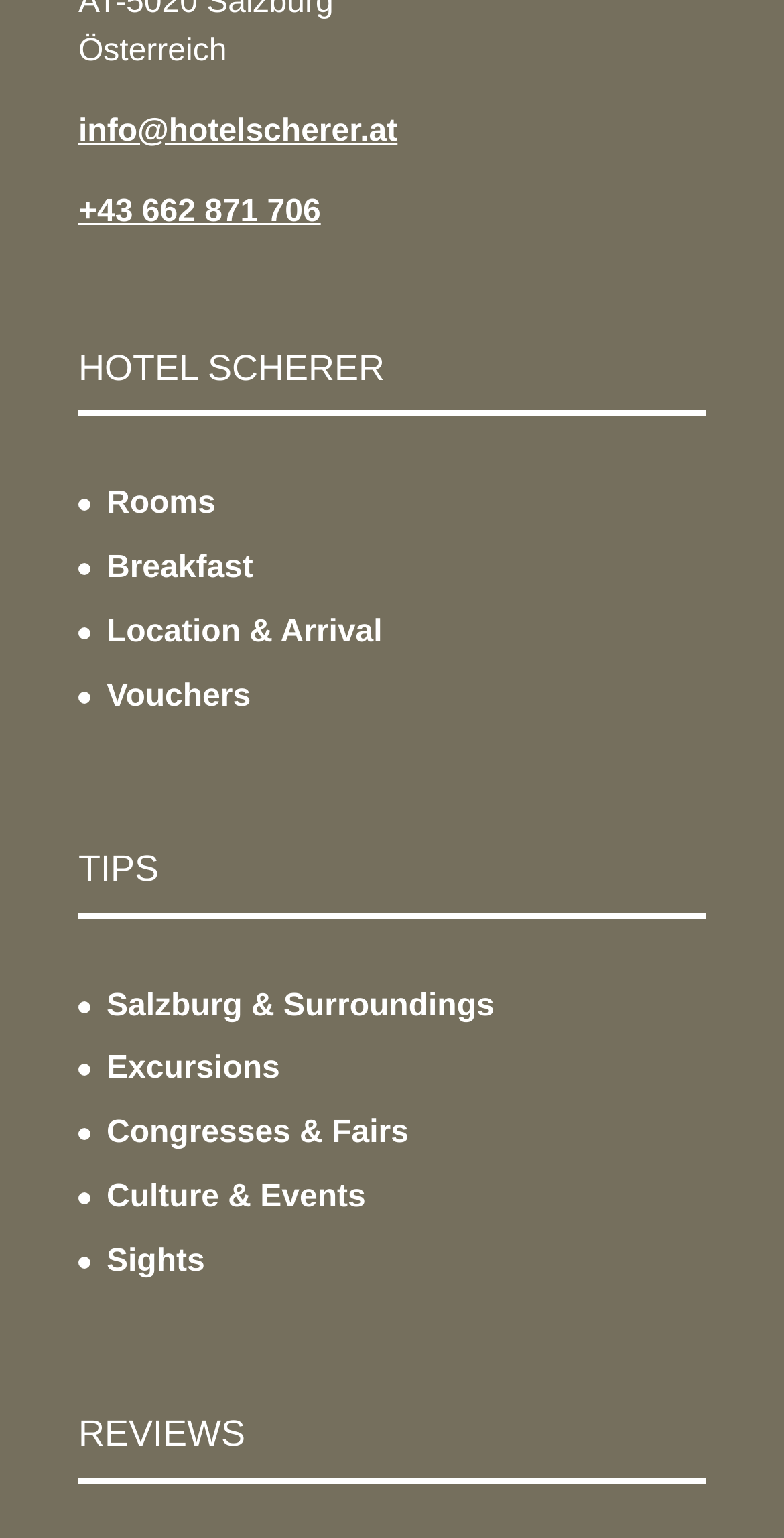Provide a single word or phrase answer to the question: 
What is the location of Hotel Scherer?

Österreich